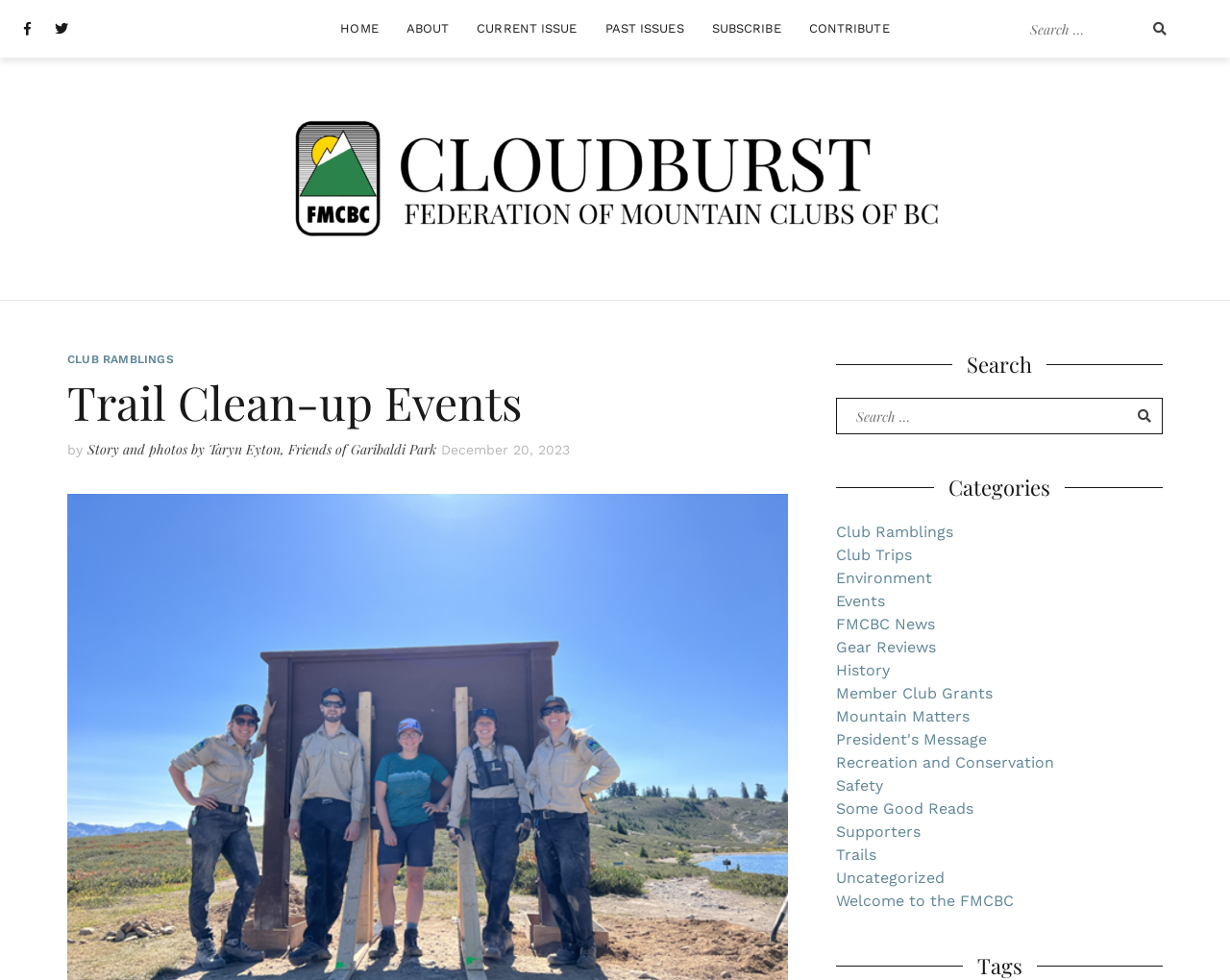Provide a brief response to the question using a single word or phrase: 
How many categories are listed on the webpage?

17